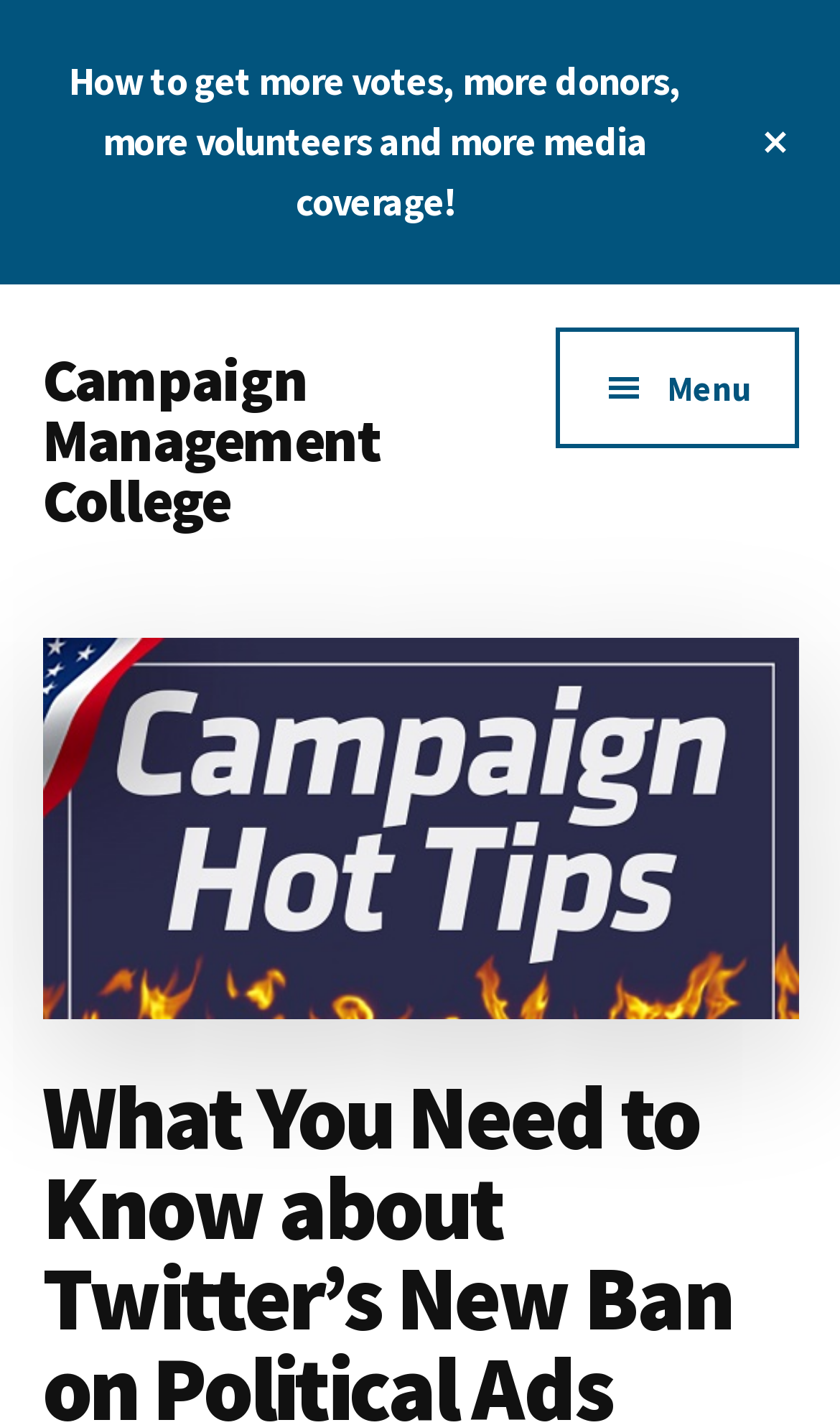What is the purpose of the top banner?
Answer the question using a single word or phrase, according to the image.

Close